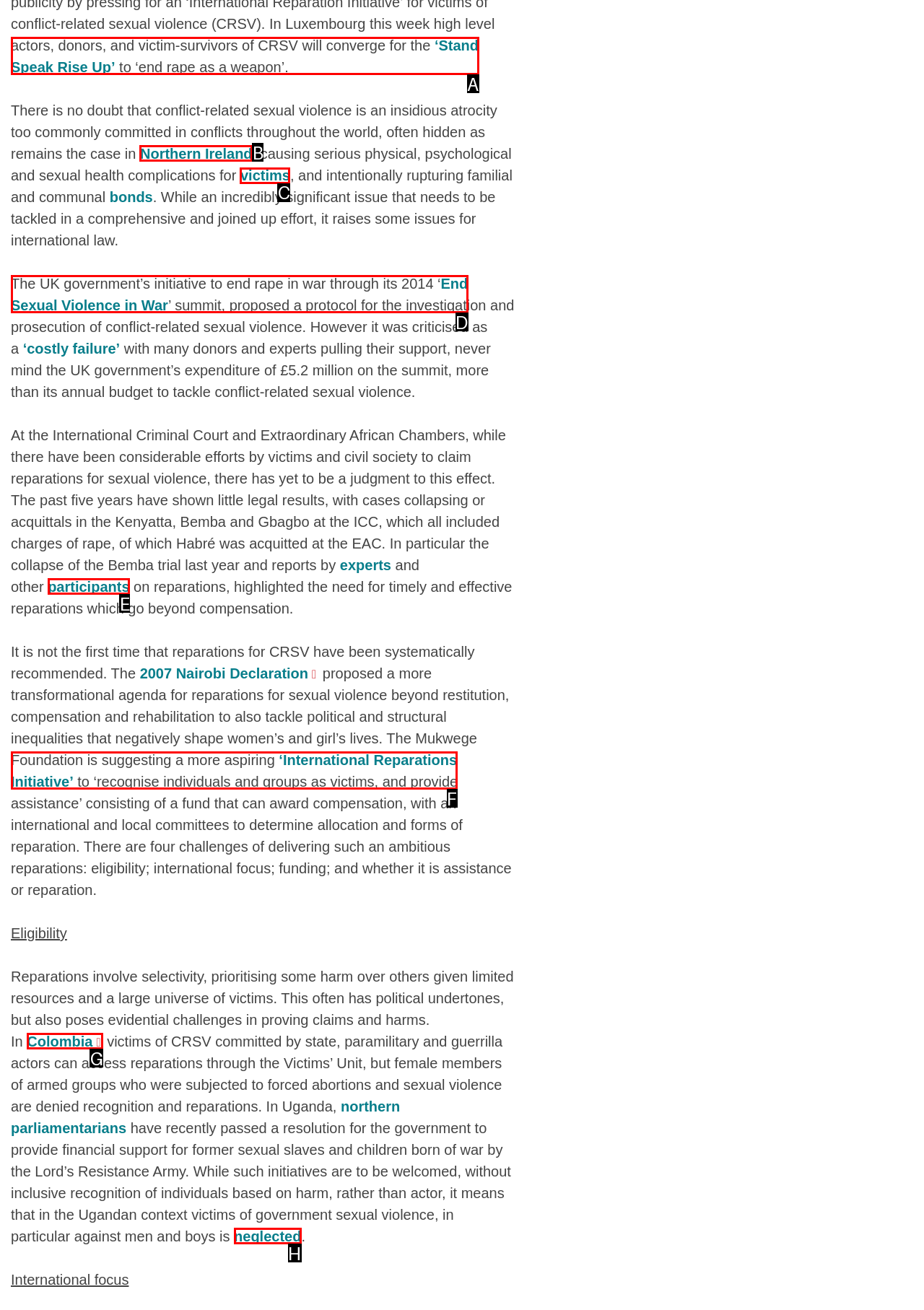Choose the letter of the UI element necessary for this task: Read more about 'victims'
Answer with the correct letter.

C